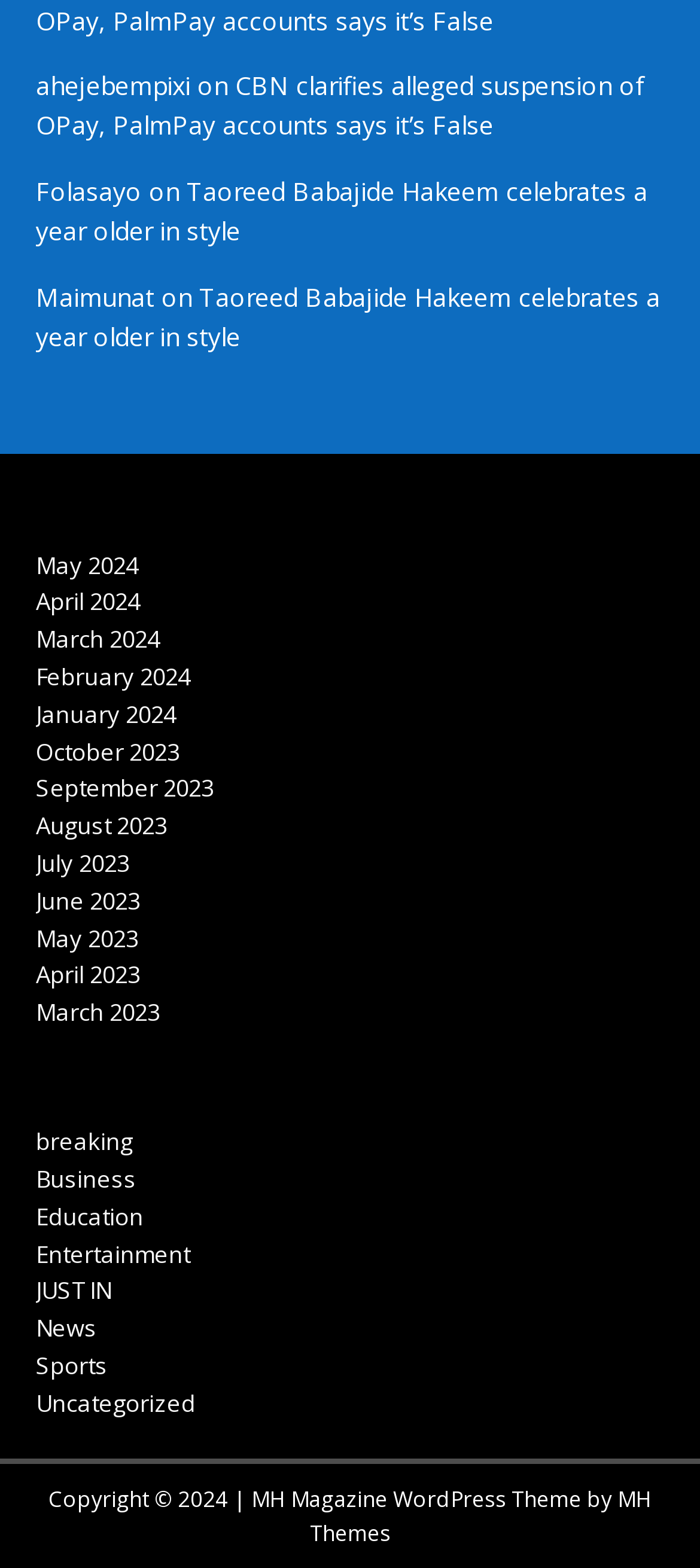Could you determine the bounding box coordinates of the clickable element to complete the instruction: "Click on the 'MH Themes' link"? Provide the coordinates as four float numbers between 0 and 1, i.e., [left, top, right, bottom].

[0.442, 0.946, 0.931, 0.987]